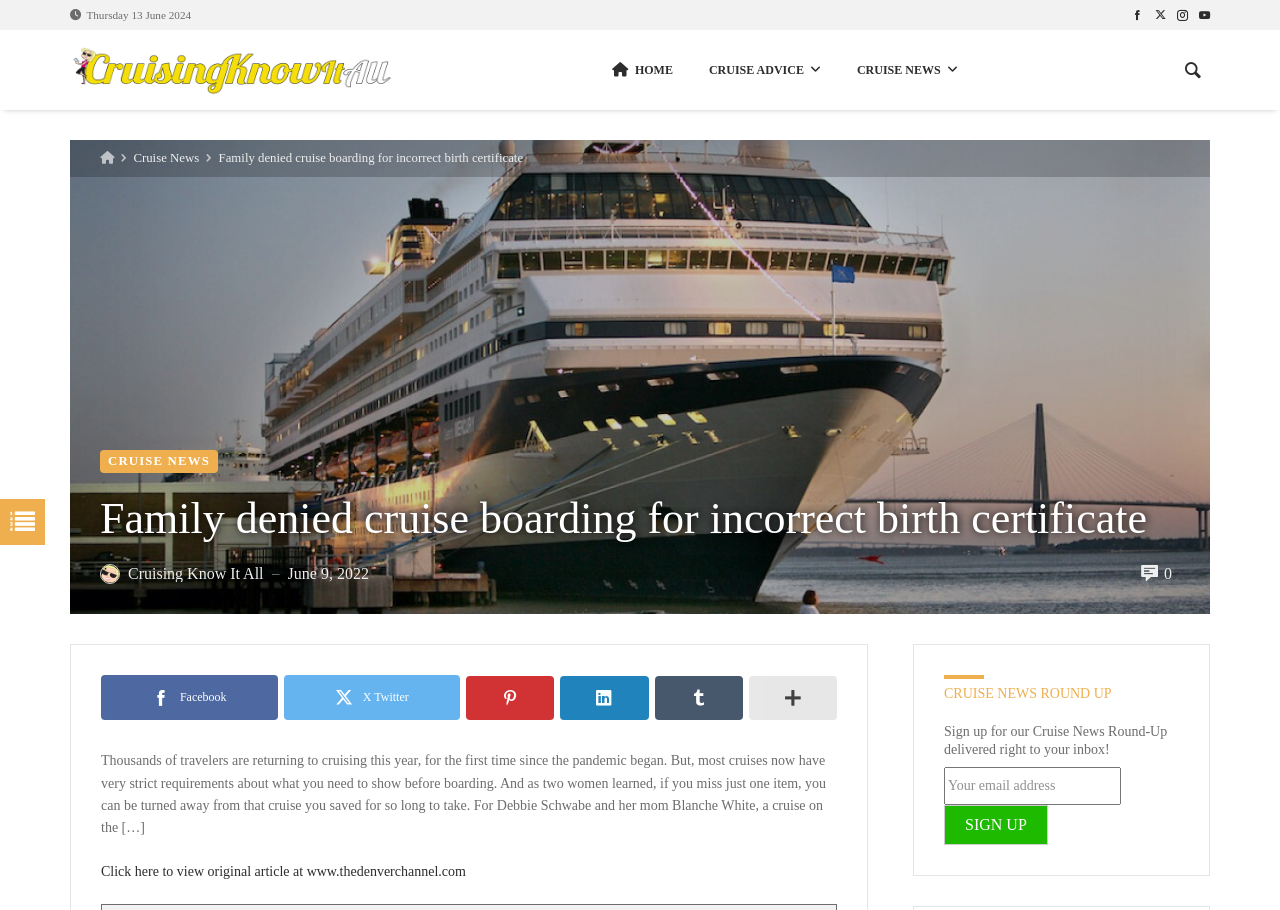Determine the bounding box coordinates of the clickable area required to perform the following instruction: "Read the article about family denied cruise boarding". The coordinates should be represented as four float numbers between 0 and 1: [left, top, right, bottom].

[0.168, 0.166, 0.409, 0.181]